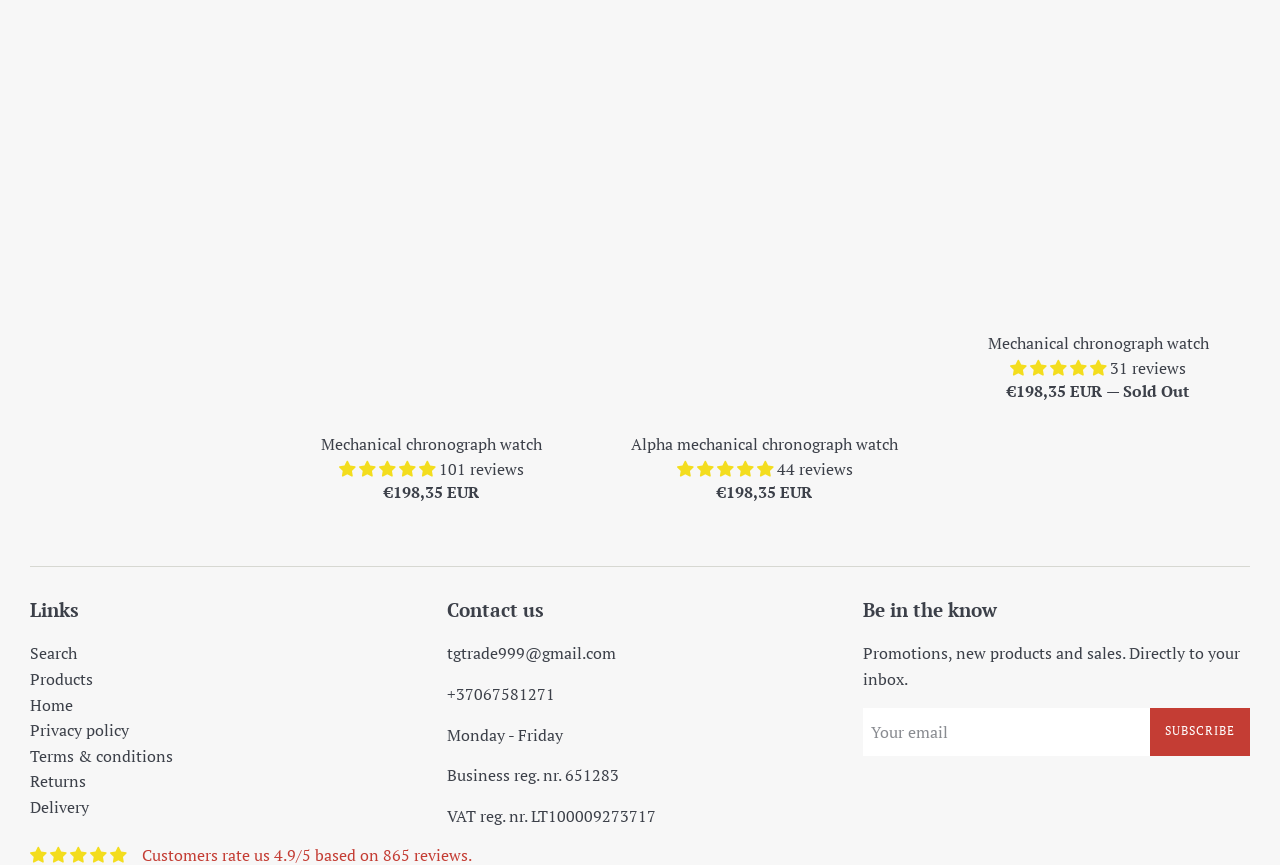Locate the bounding box coordinates of the clickable element to fulfill the following instruction: "Rate with 4.89 stars". Provide the coordinates as four float numbers between 0 and 1 in the format [left, top, right, bottom].

[0.265, 0.529, 0.343, 0.555]